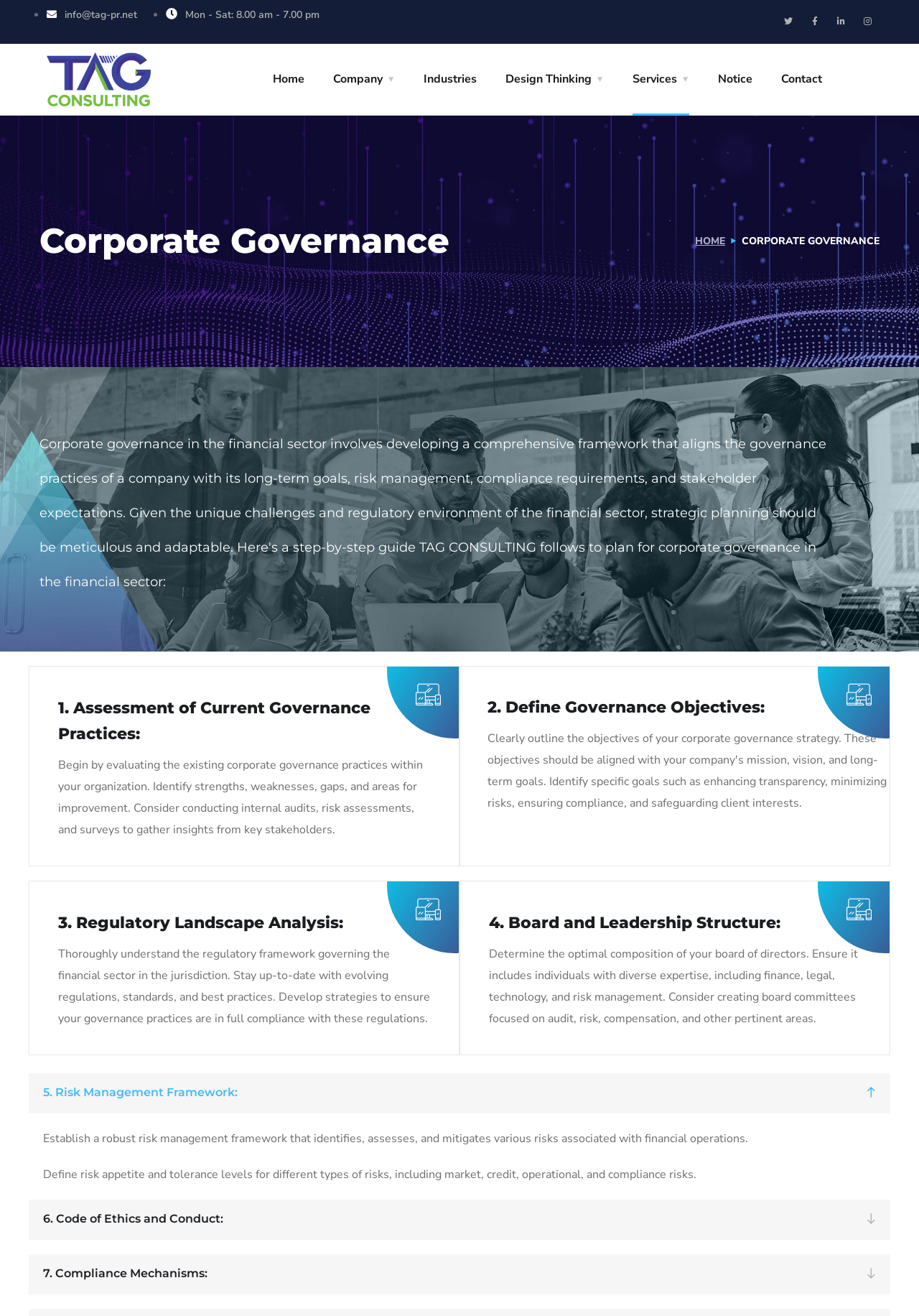What is the email address of TAG Solutions?
Could you answer the question in a detailed manner, providing as much information as possible?

I found the email address by looking at the list of links on the webpage, where I saw 'info@tag-pr.net' listed as a contact email.